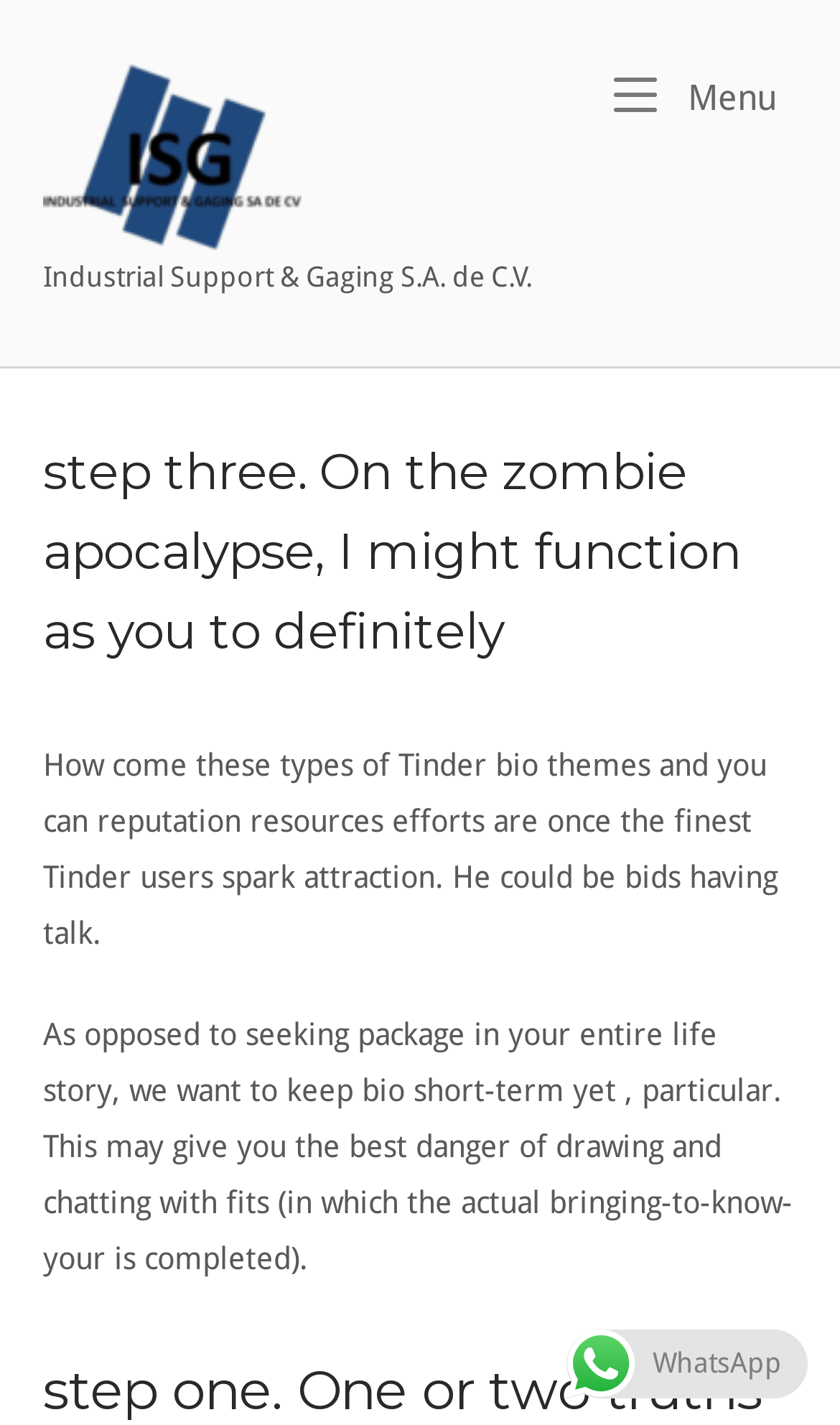Extract the main heading from the webpage content.

step three. On the zombie apocalypse, I might function as you to definitely